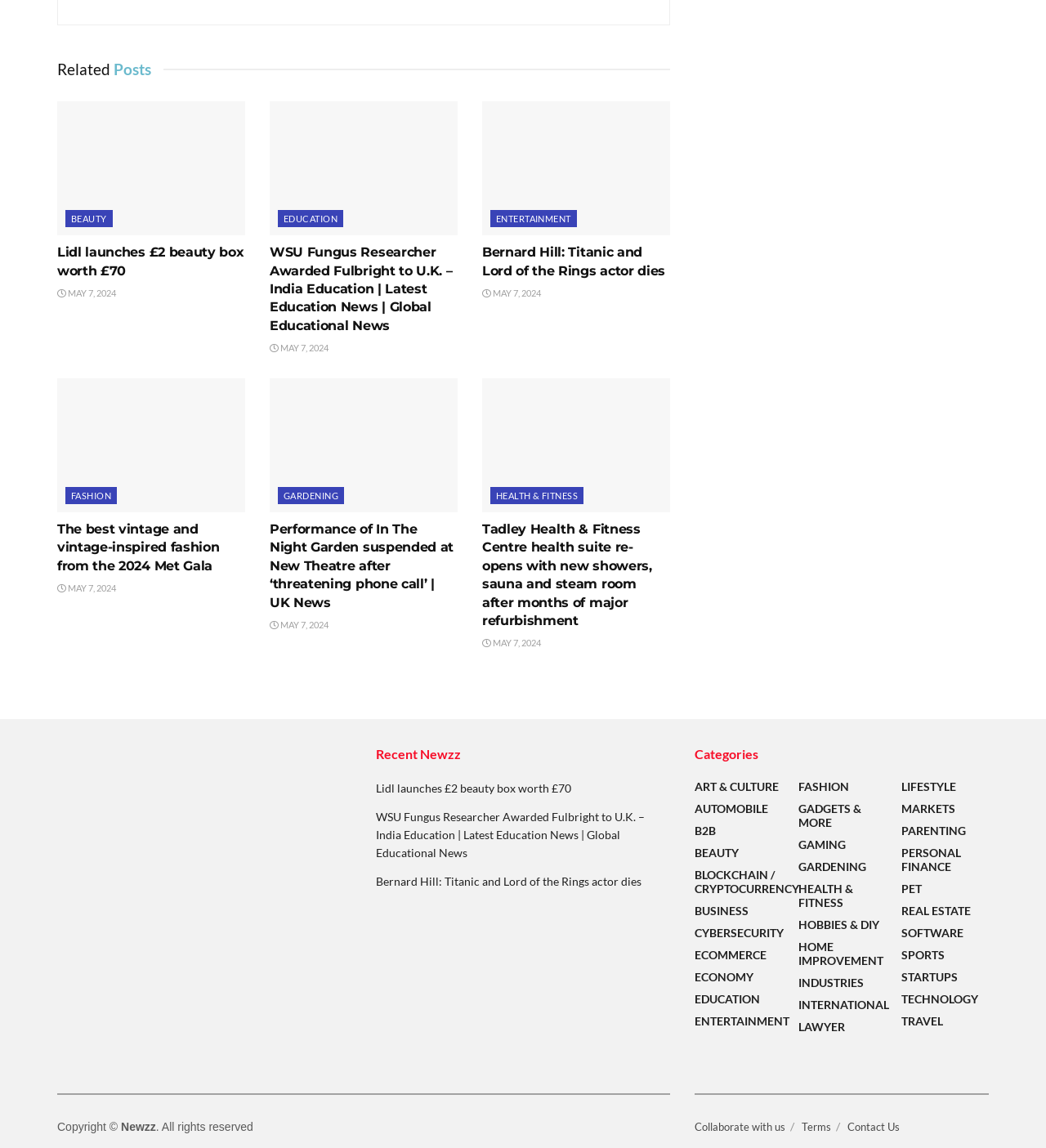Identify the bounding box coordinates for the UI element mentioned here: "parent_node: FASHION". Provide the coordinates as four float values between 0 and 1, i.e., [left, top, right, bottom].

[0.055, 0.329, 0.234, 0.446]